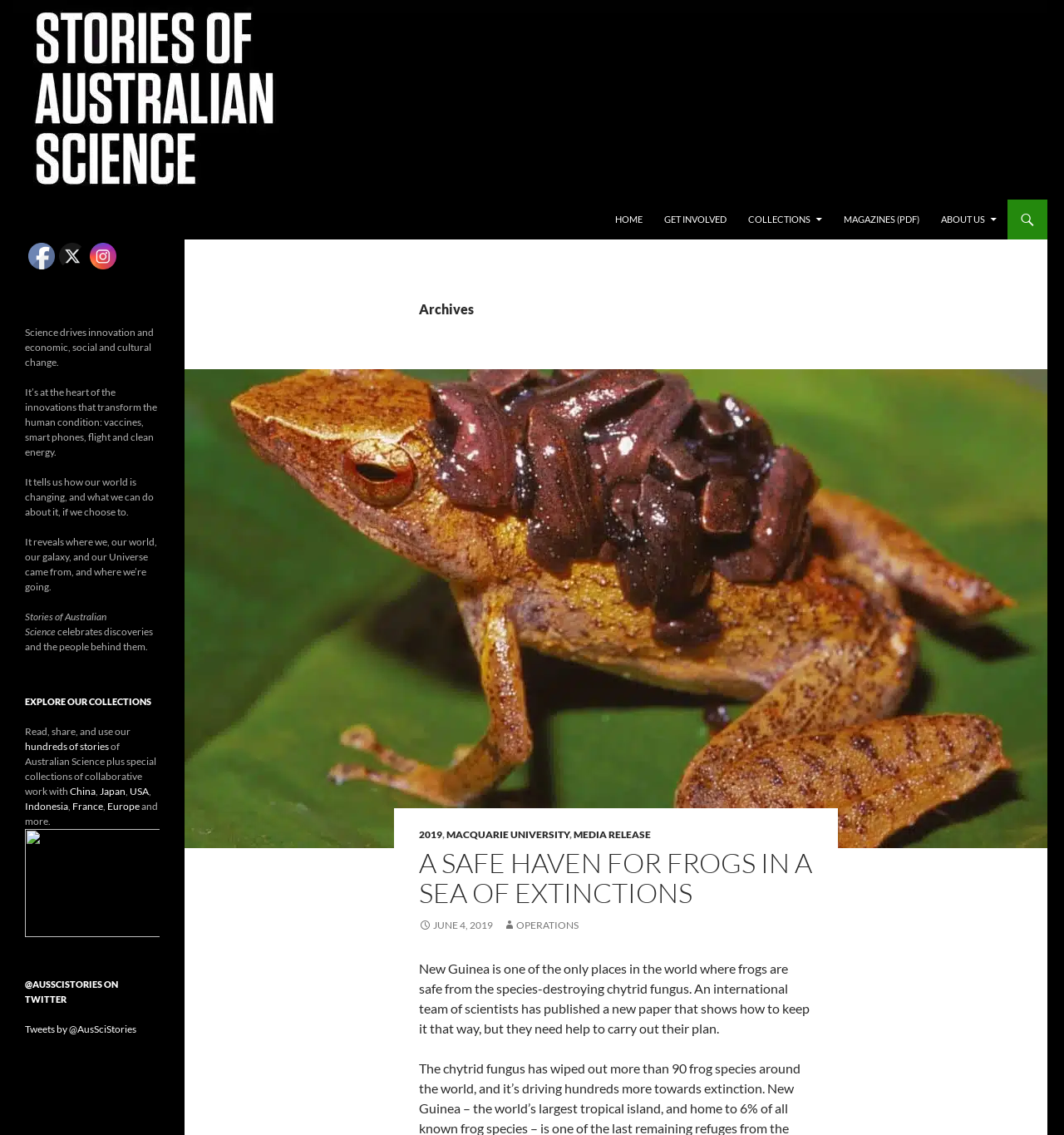What is the topic of the first story on the webpage? Please answer the question using a single word or phrase based on the image.

Frogs in New Guinea